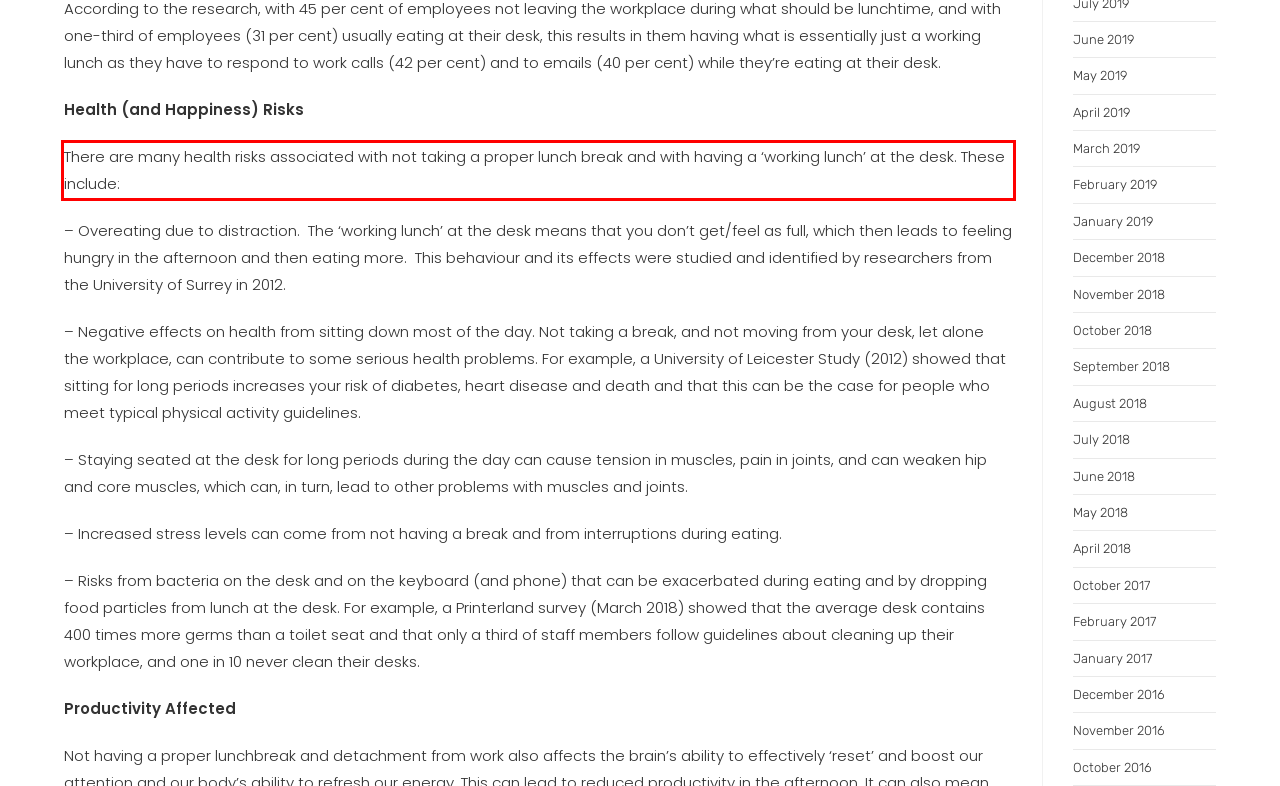You are provided with a screenshot of a webpage that includes a red bounding box. Extract and generate the text content found within the red bounding box.

There are many health risks associated with not taking a proper lunch break and with having a ‘working lunch’ at the desk. These include: